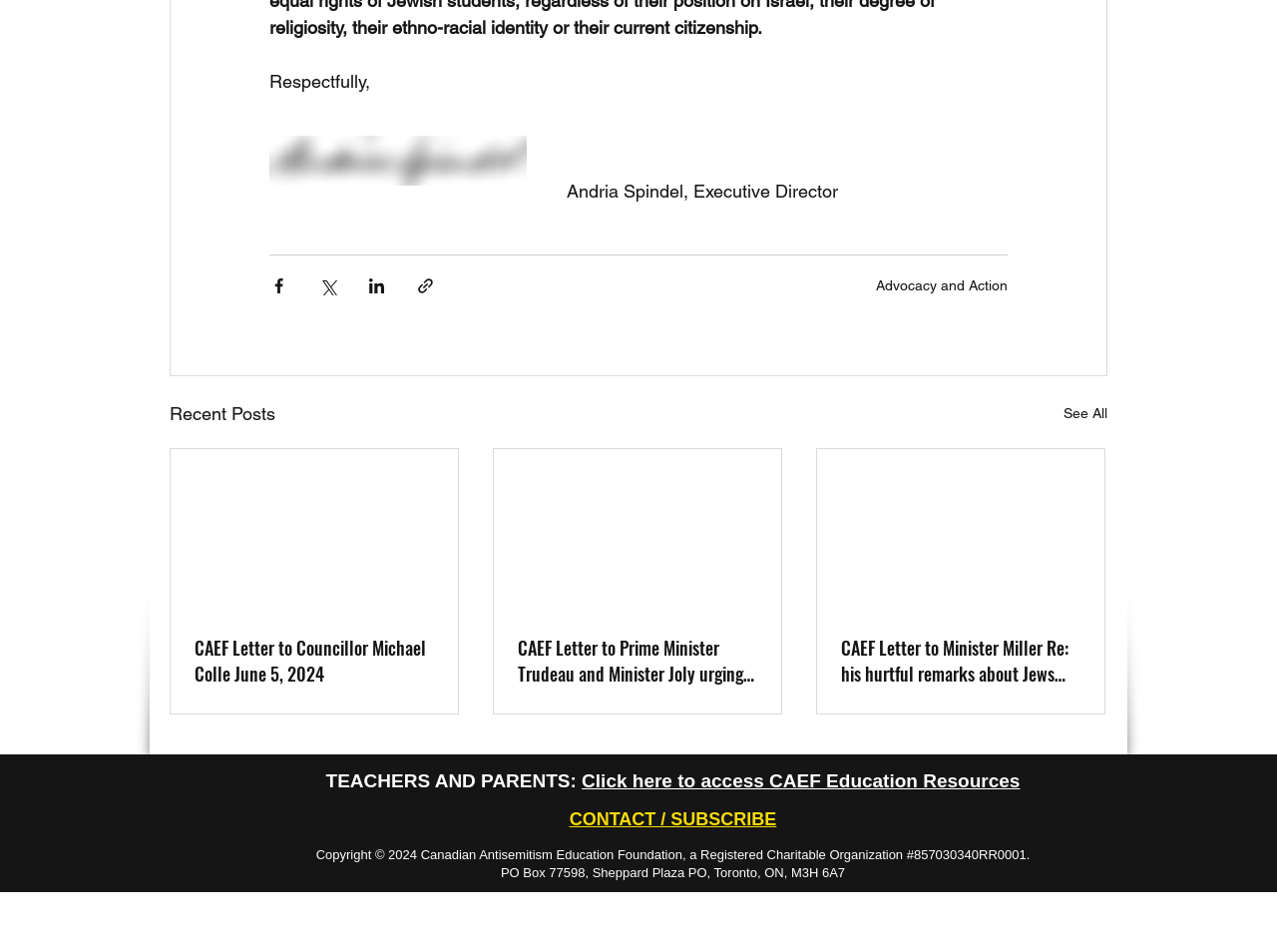Extract the bounding box of the UI element described as: "Advocacy and Action".

[0.686, 0.291, 0.789, 0.308]